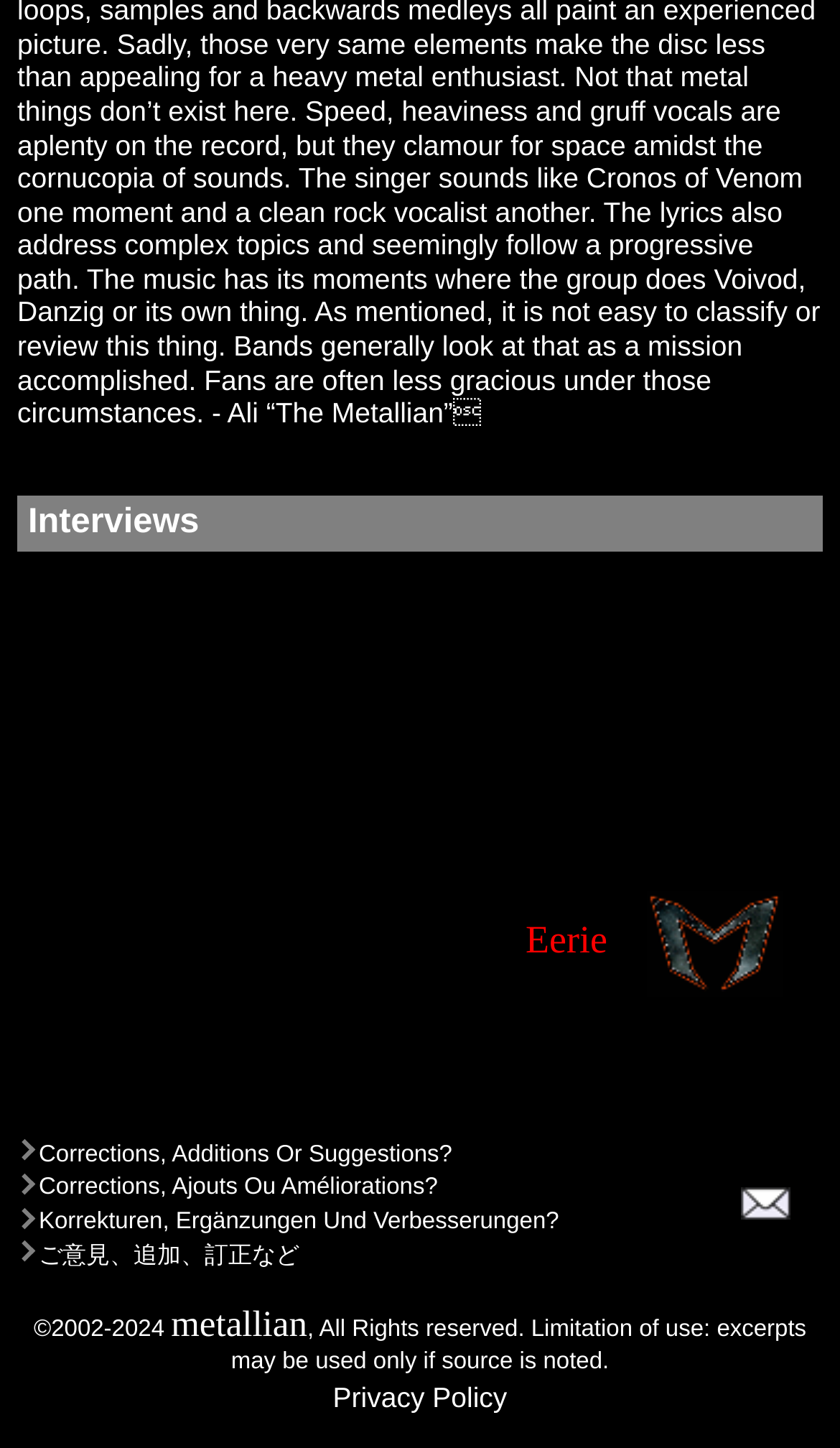Please provide the bounding box coordinate of the region that matches the element description: Toggle navigation. Coordinates should be in the format (top-left x, top-left y, bottom-right x, bottom-right y) and all values should be between 0 and 1.

None